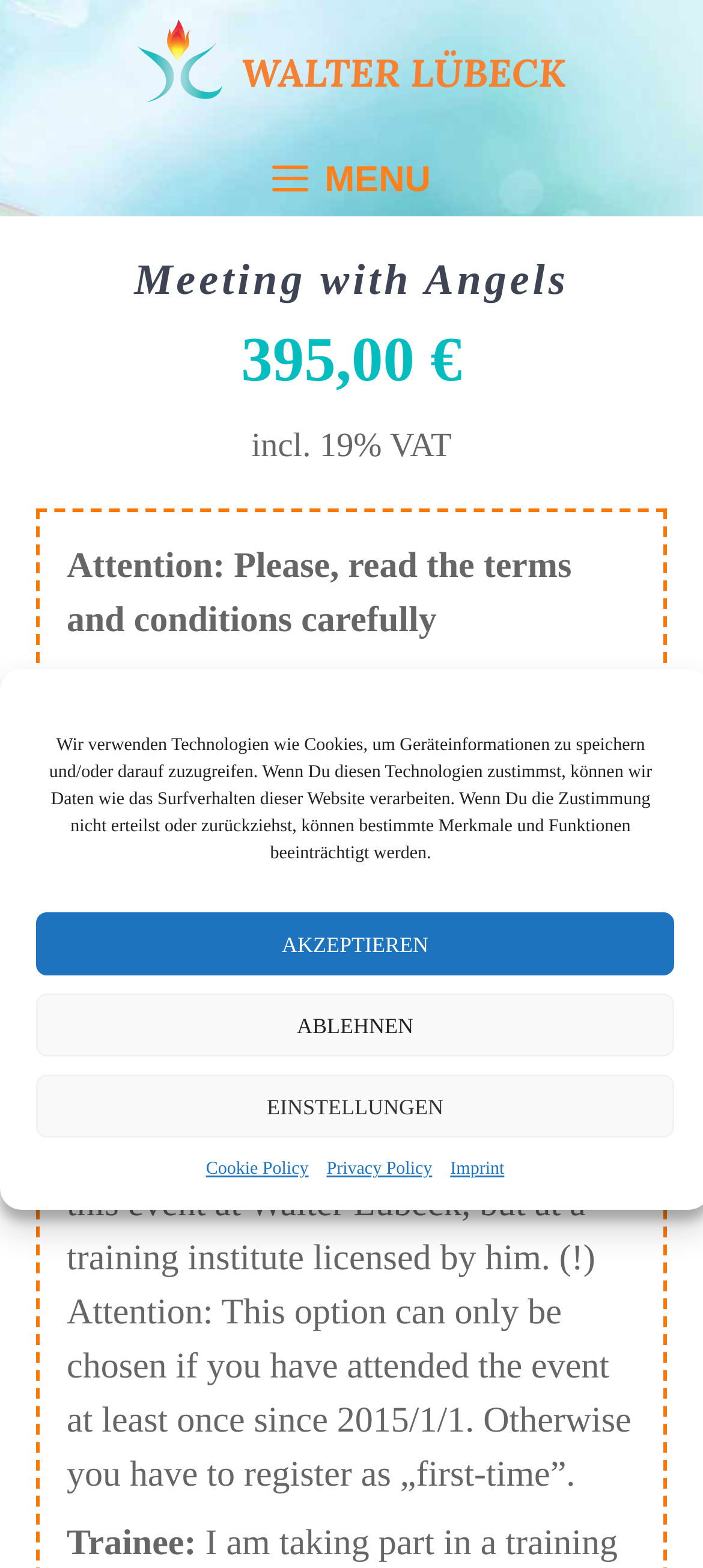With reference to the image, please provide a detailed answer to the following question: Who is the author of the event?

I found the author's name by looking at the link and image with the text 'Walter Lübeck' at the top of the page. This suggests that Walter Lübeck is the author or organizer of the event.